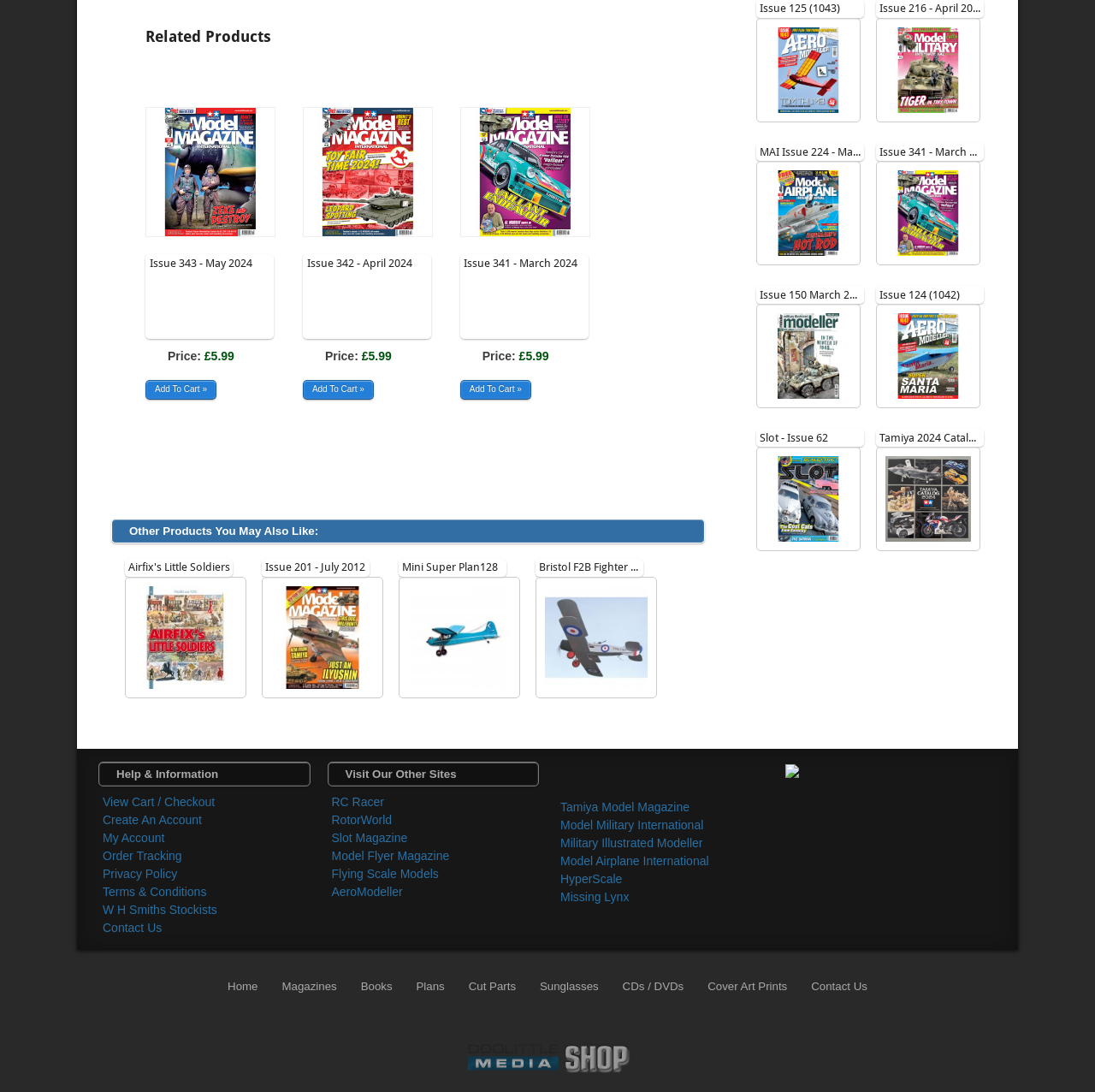How many links are there under 'Help & Information'?
Based on the content of the image, thoroughly explain and answer the question.

I counted the number of links listed under the 'Help & Information' heading, which are 'View Cart / Checkout', 'Create An Account', 'My Account', 'Order Tracking', 'Privacy Policy', 'Terms & Conditions', 'W H Smiths Stockists', and 'Contact Us'. Therefore, there are 9 links listed.